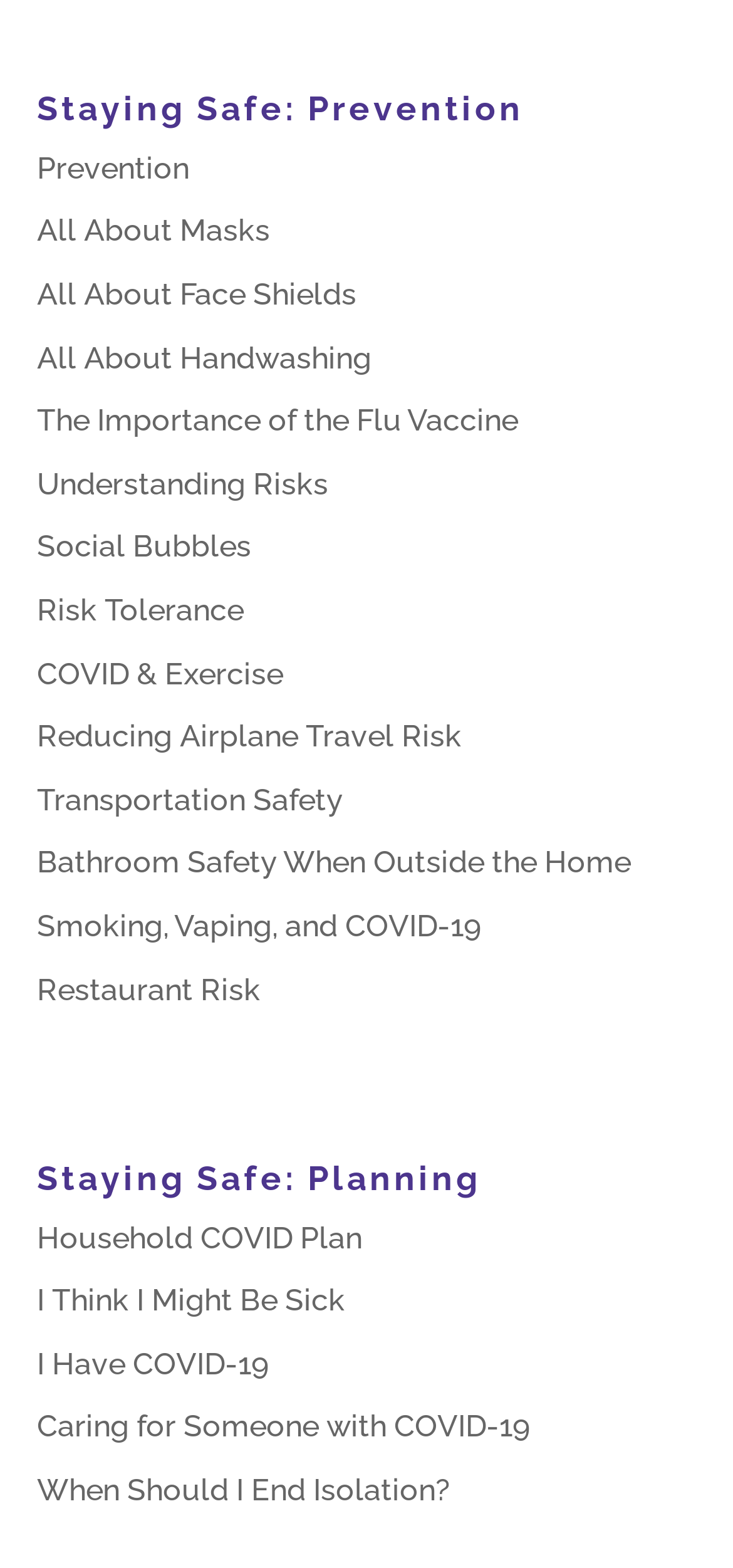How many links are there on this webpage?
Examine the image and provide an in-depth answer to the question.

I counted the number of links on the webpage and found 18 links, including those under 'Staying Safe: Prevention' and 'Staying Safe: Planning'.